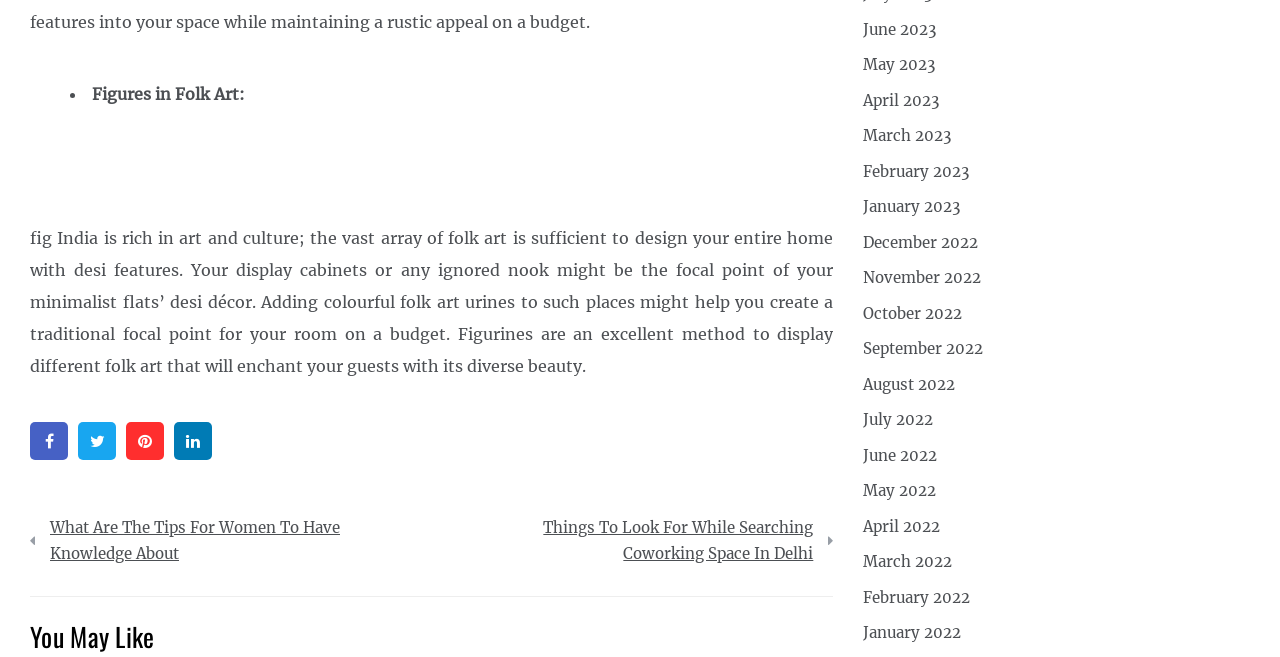How can folk art be displayed in a room?
Look at the image and answer the question with a single word or phrase.

In display cabinets